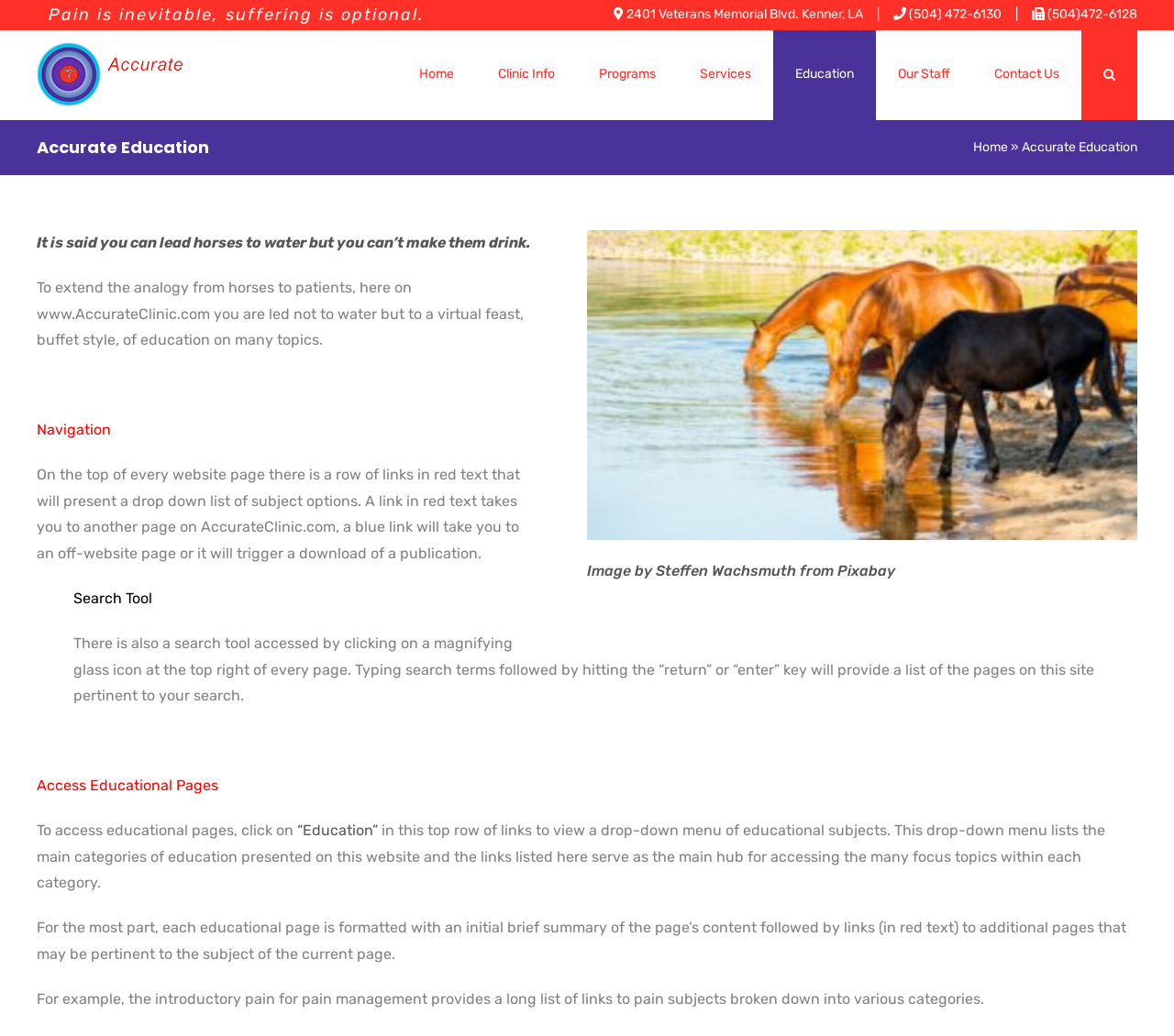What is the purpose of the search tool?
Provide an in-depth and detailed answer to the question.

The search tool is accessed by clicking on the magnifying glass icon at the top right of every page. It allows users to type in search terms and retrieve a list of pages on the site that are pertinent to their search, as described in the static text on the webpage.